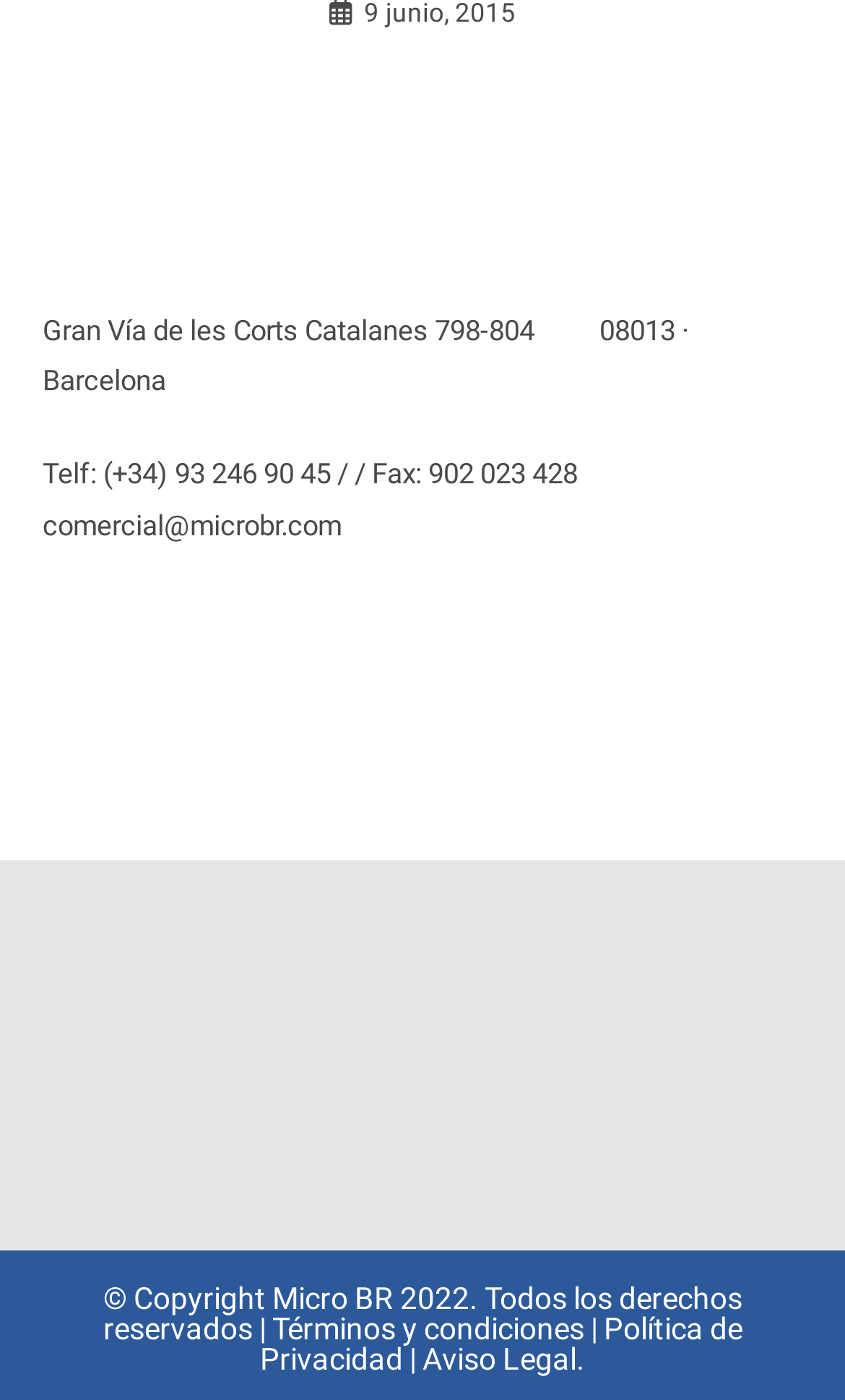What is the name of the company?
Based on the image, provide a one-word or brief-phrase response.

Micro BR